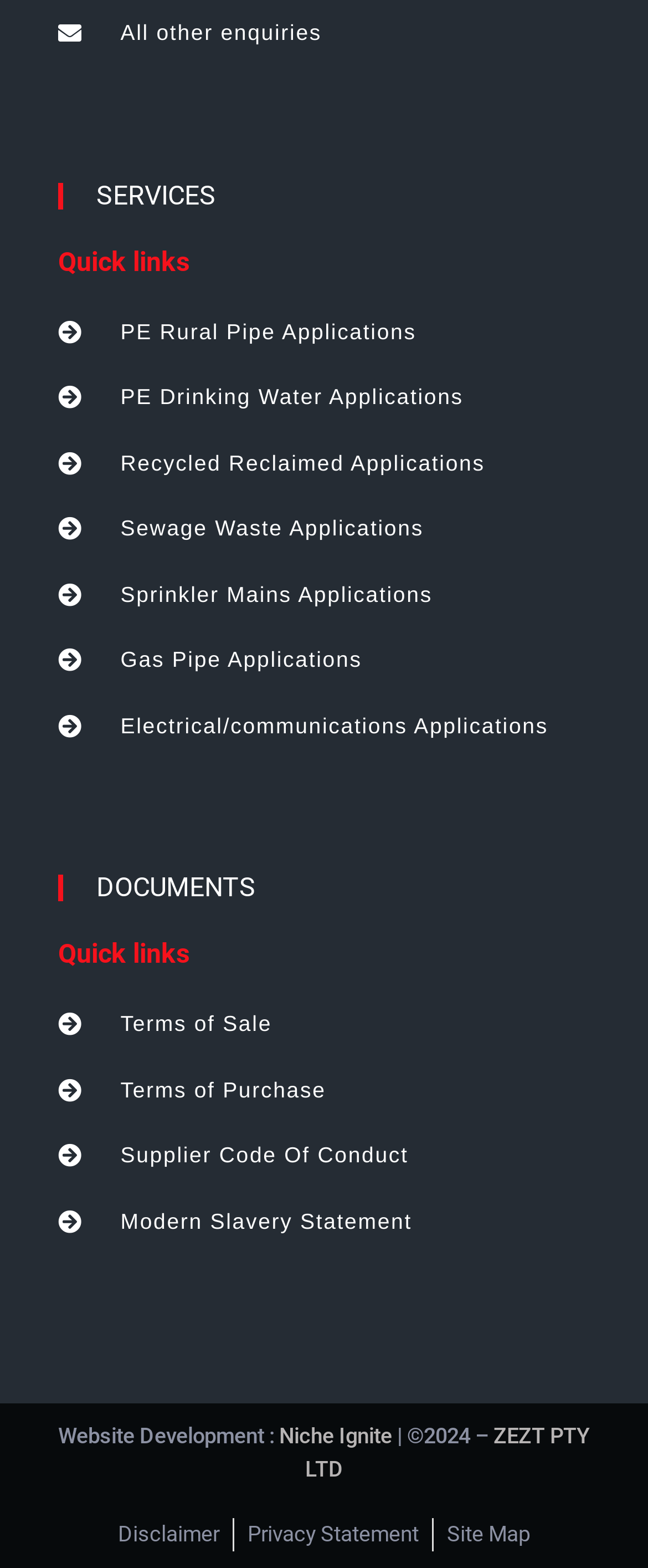What is the copyright year of the website?
Please give a detailed and elaborate explanation in response to the question.

I found the text '| ©2024 –' at the bottom of the page, which indicates the copyright year of the website.